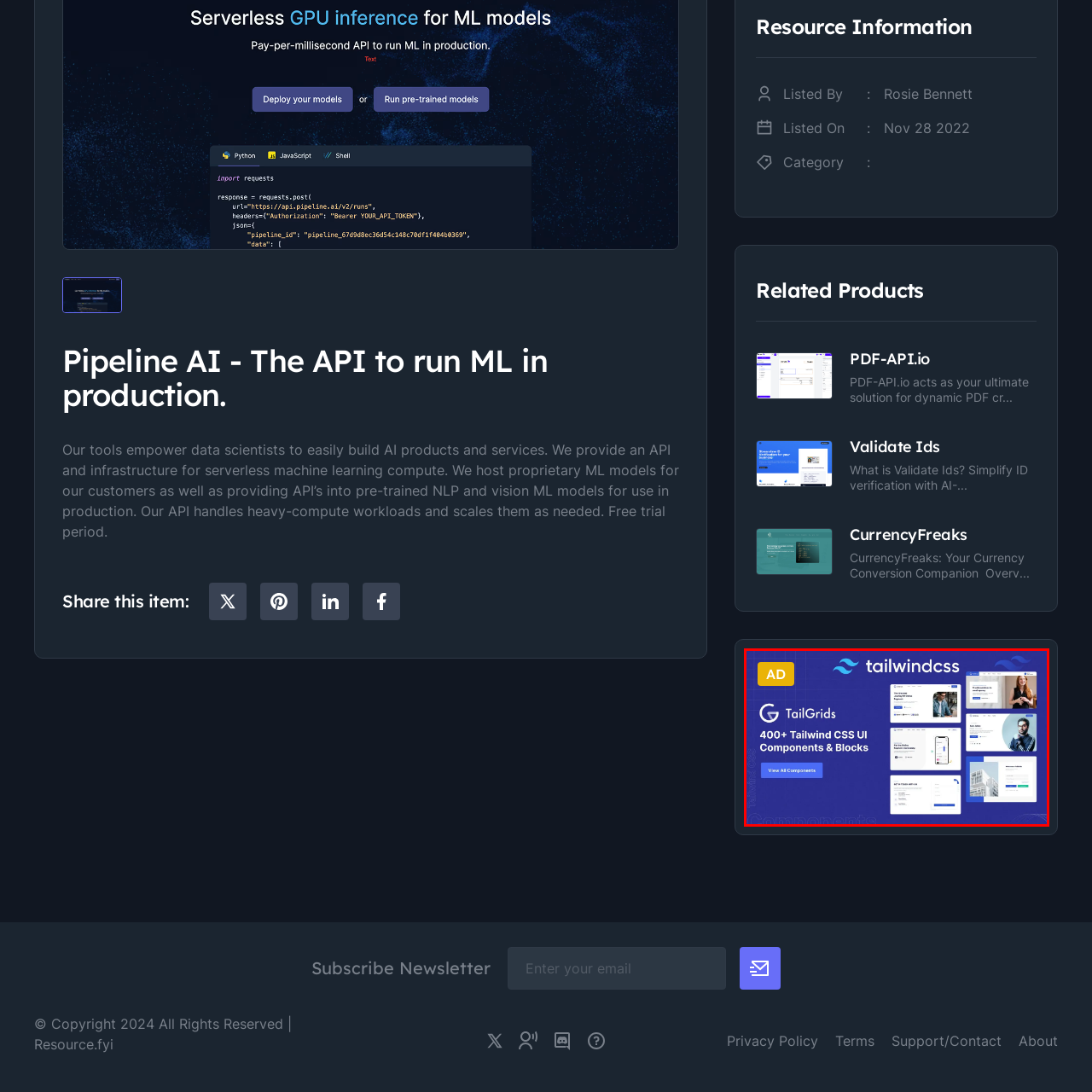Describe all the elements and activities occurring in the red-outlined area of the image extensively.

An advertisement for Tailwind CSS showcases TailGrids, highlighting over 400 UI components and blocks designed for developers. The visually striking graphic features the Tailwind CSS logo alongside a collection of sample UI designs, demonstrating the versatility and modern aesthetics of the components. The text prominently displays "400+ Tailwind CSS UI Components & Blocks," urging viewers to explore and "View All Components." The design incorporates a clean, professional layout in a color scheme of blue and white, appealing to web developers and designers looking to enhance their projects efficiently.